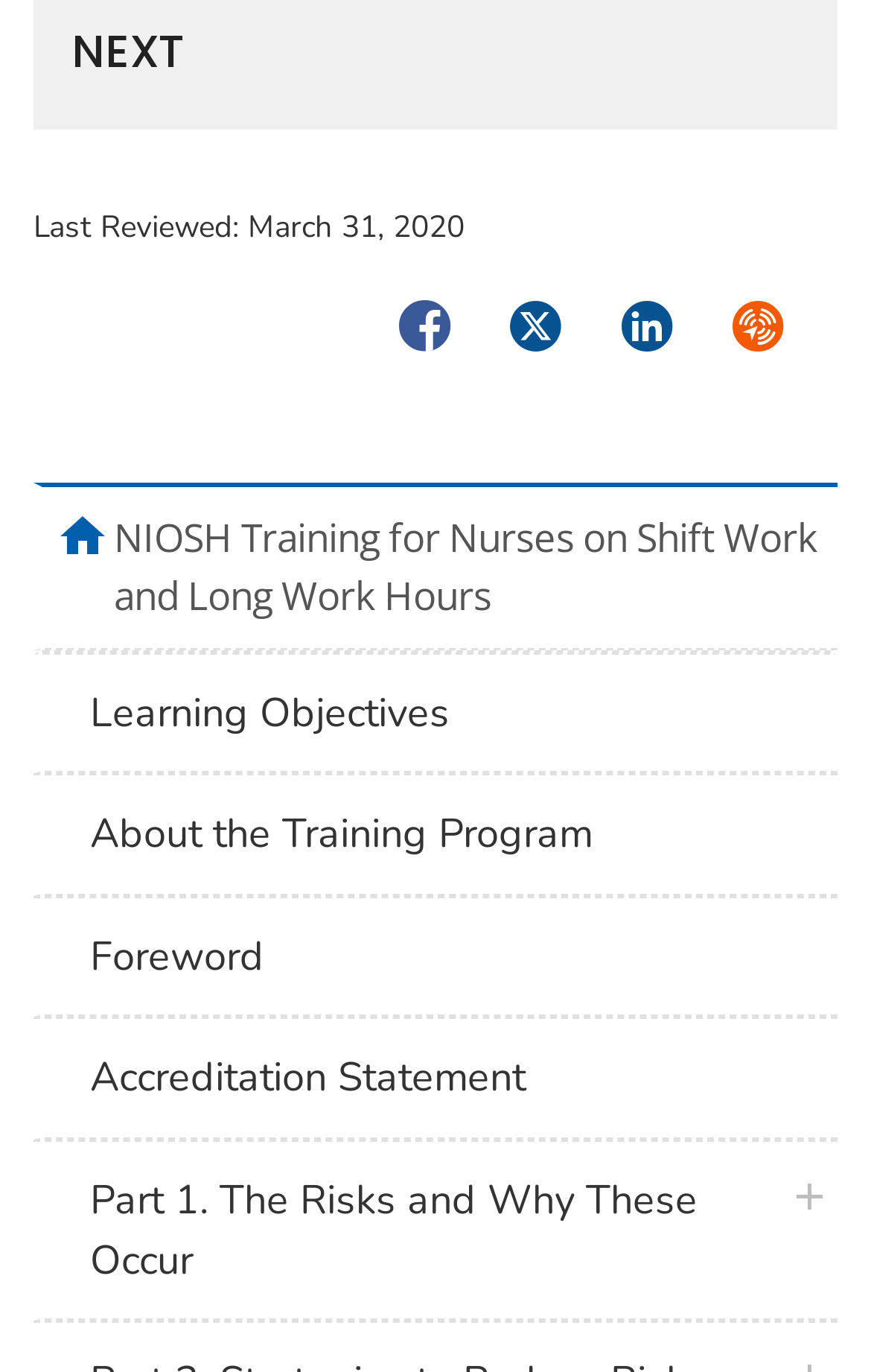Bounding box coordinates must be specified in the format (top-left x, top-left y, bottom-right x, bottom-right y). All values should be floating point numbers between 0 and 1. What are the bounding box coordinates of the UI element described as: About the Training Program

[0.038, 0.566, 0.962, 0.653]